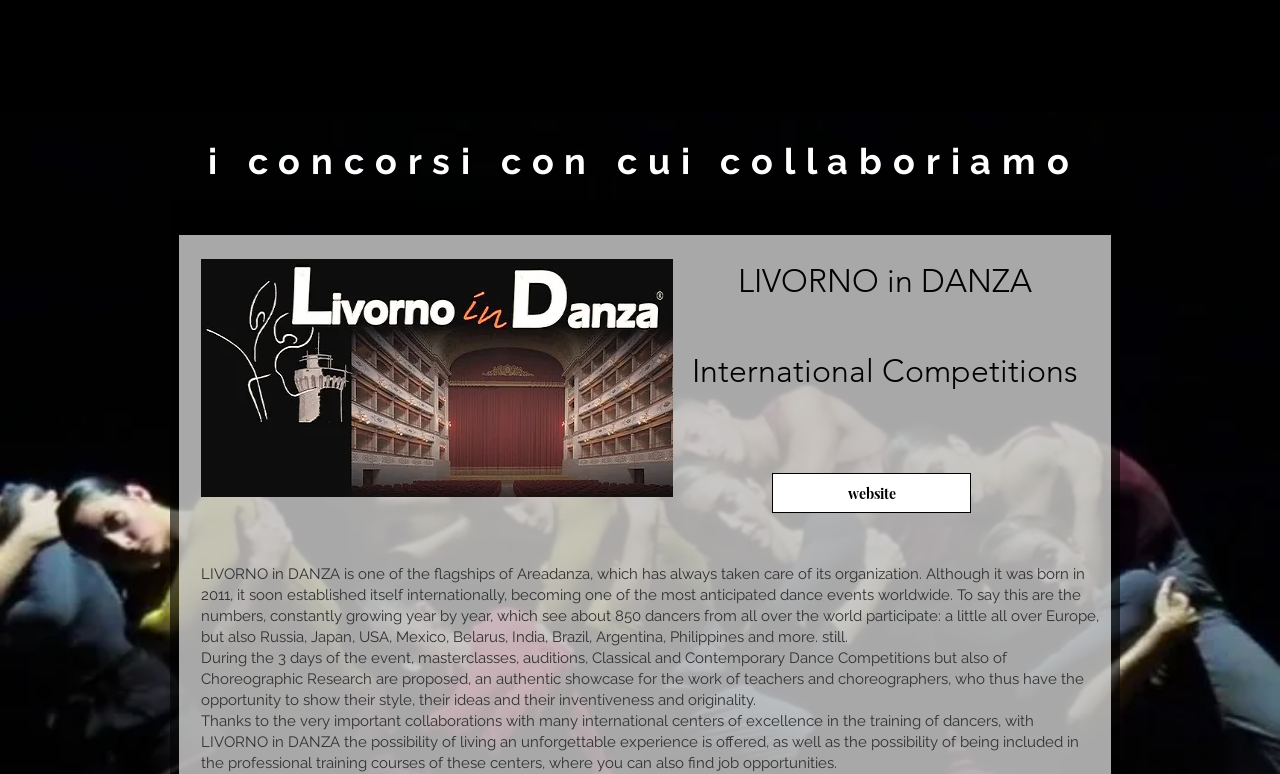Write a detailed summary of the webpage.

The webpage is about Areadanza, an organization that organizes and promotes dance competitions in Italy and abroad. At the top of the page, there is a navigation menu with links to "Home", "School/Courses/Staff", "Activities", "Summer Intensive", and "Contacts". 

Below the navigation menu, there is a heading that reads "i concorsi con cui collaboriamo" (meaning "the competitions we collaborate with"). 

To the right of this heading, there is an image of a favicon, which is a small icon representing the website. 

Further down, there is a prominent heading that reads "LIVORNO in DANZA International Competitions", which is a flagship event of Areadanza. 

Below this heading, there is a paragraph of text that describes LIVORNO in DANZA, stating that it is an internationally recognized dance event that attracts around 850 dancers from all over the world. 

Following this, there are two more paragraphs of text that provide more details about the event, including the activities that take place during the three-day event, such as masterclasses, auditions, and dance competitions. The text also mentions the opportunities for dancers to participate in professional training courses and find job opportunities through collaborations with international dance centers.